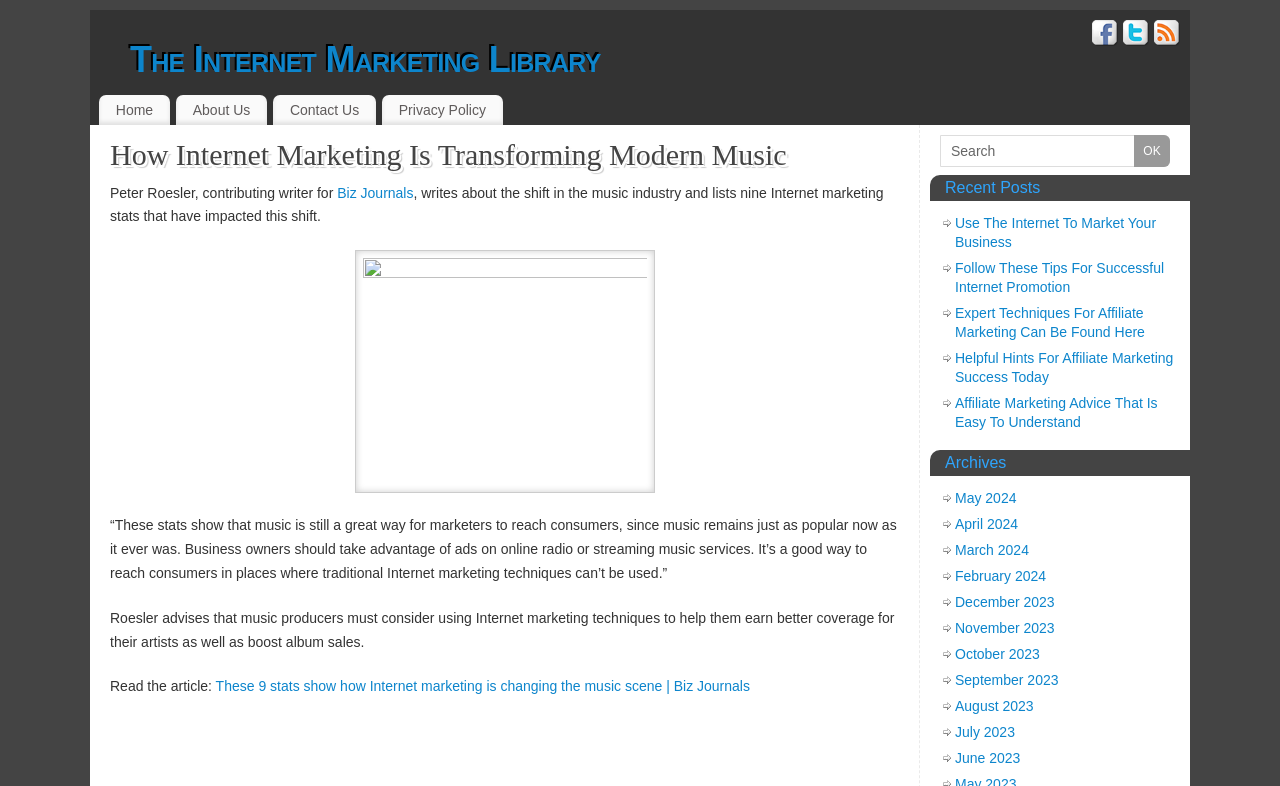Observe the image and answer the following question in detail: What is the topic of the article?

The topic of the article can be inferred from the heading 'How Internet Marketing Is Transforming Modern Music' and the text that follows, which discusses the impact of internet marketing on the music industry.